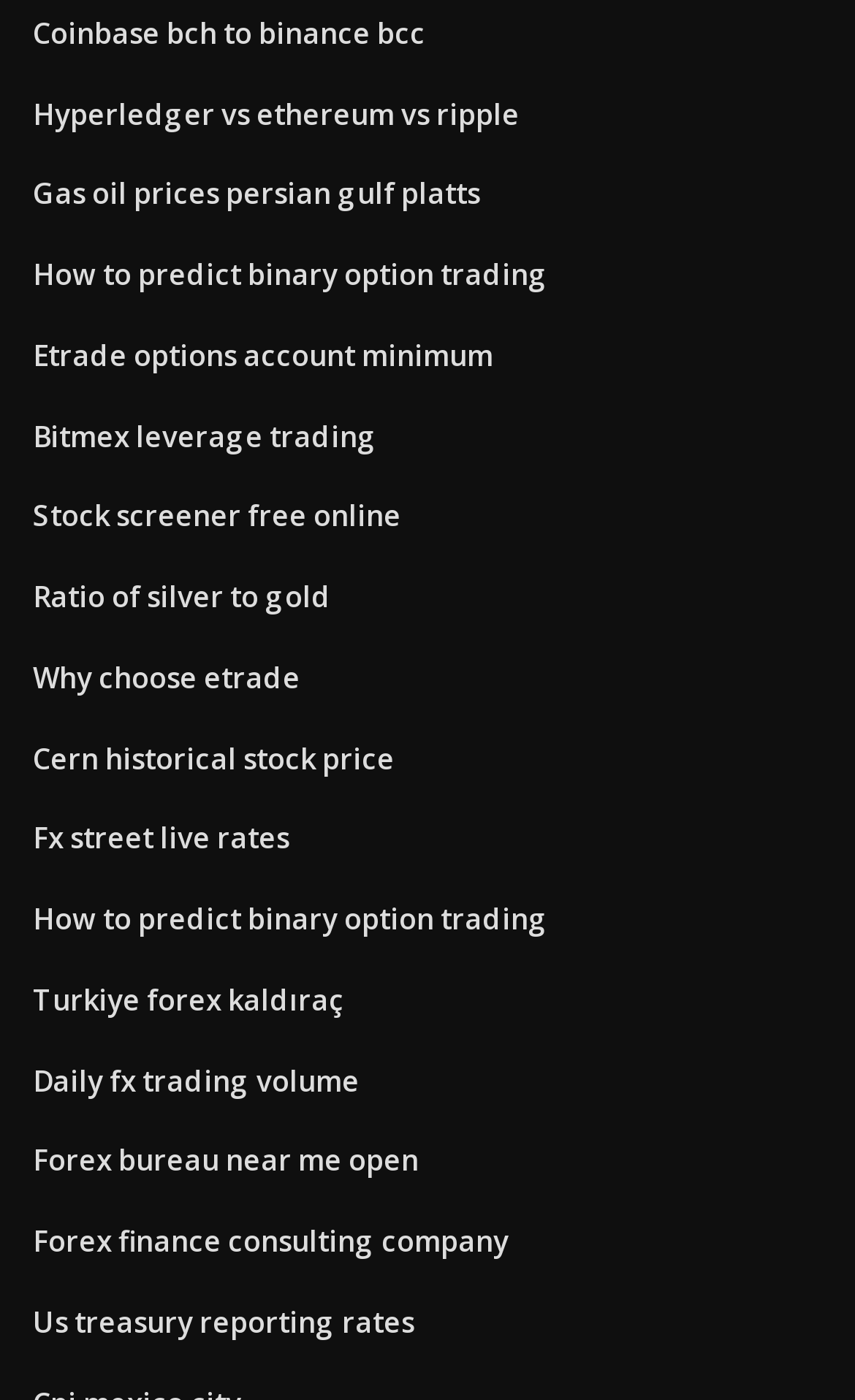Please determine the bounding box coordinates of the area that needs to be clicked to complete this task: 'Learn how to predict binary option trading'. The coordinates must be four float numbers between 0 and 1, formatted as [left, top, right, bottom].

[0.038, 0.182, 0.641, 0.21]